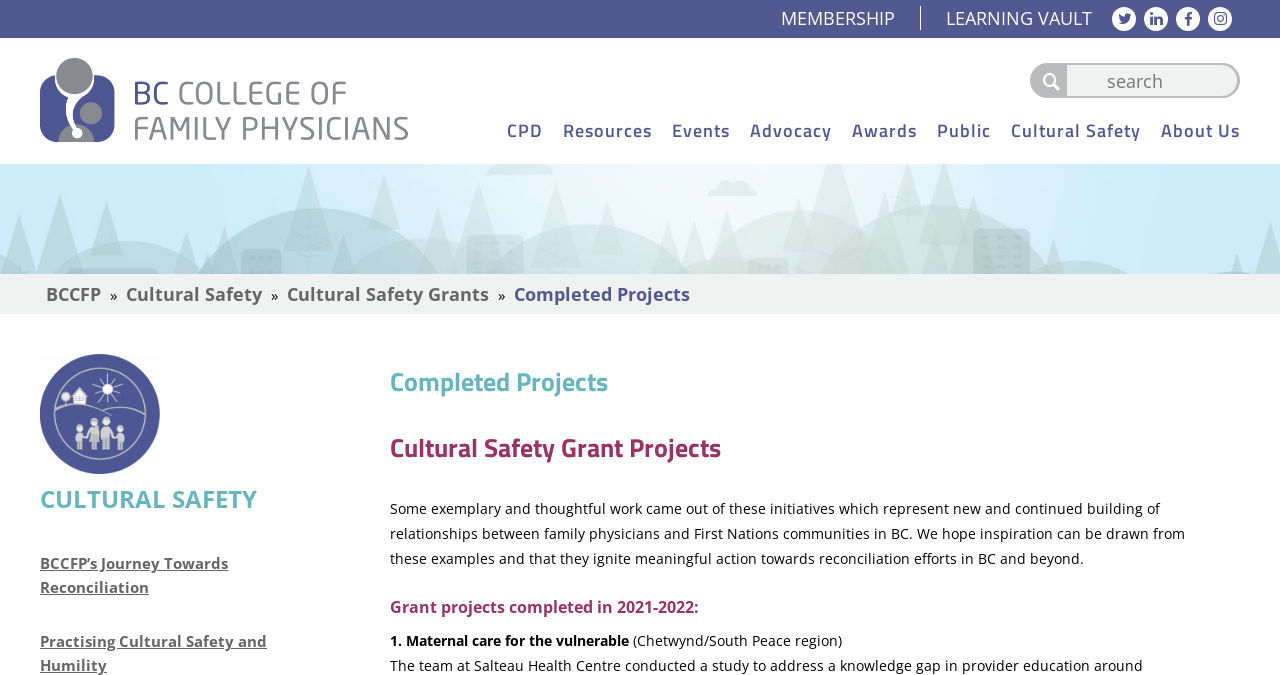Show the bounding box coordinates of the region that should be clicked to follow the instruction: "Read about BCCFP’s Journey Towards Reconciliation."

[0.031, 0.816, 0.258, 0.887]